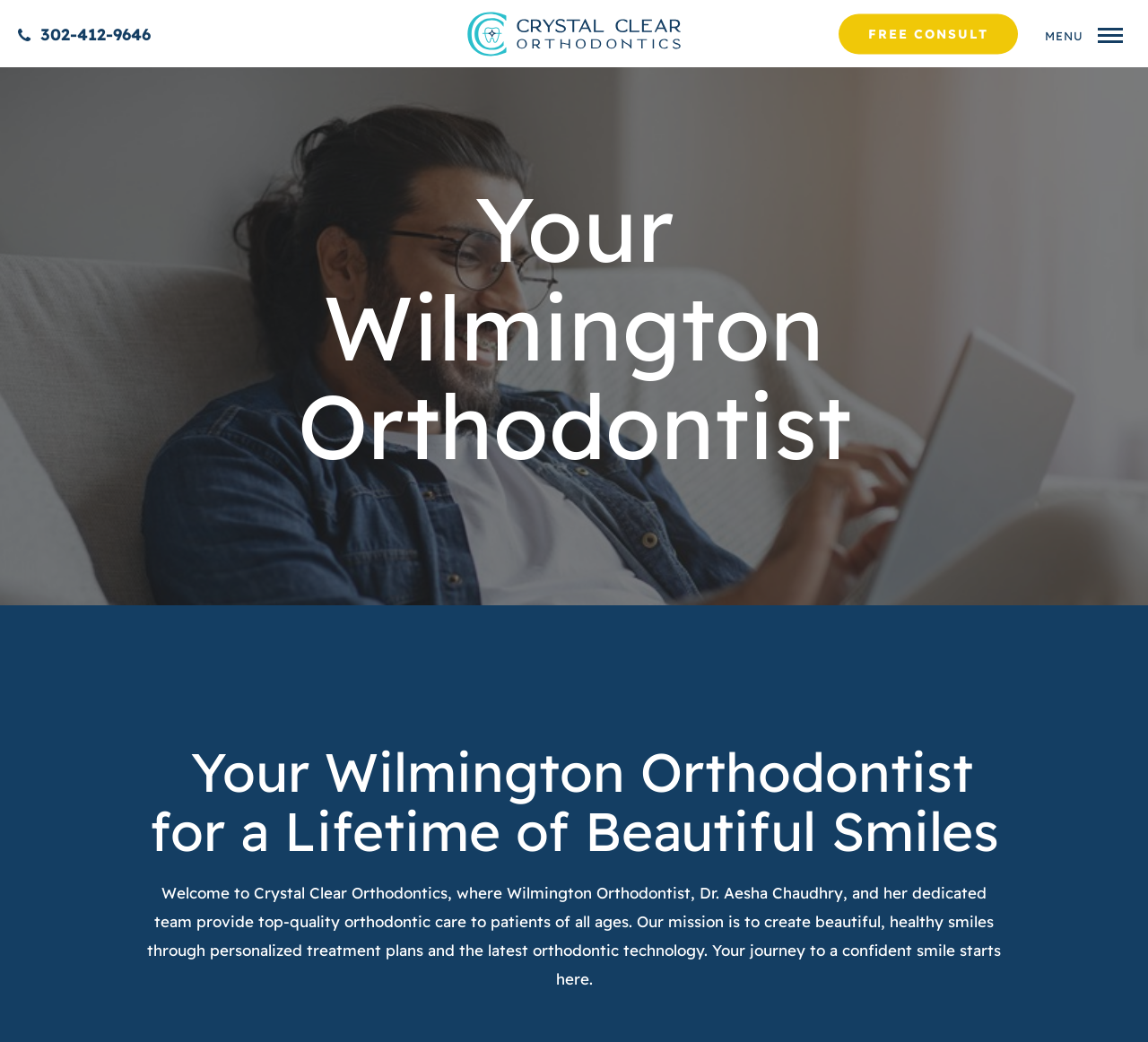Identify the bounding box coordinates for the UI element described as: "302-412-9646". The coordinates should be provided as four floats between 0 and 1: [left, top, right, bottom].

[0.016, 0.022, 0.131, 0.043]